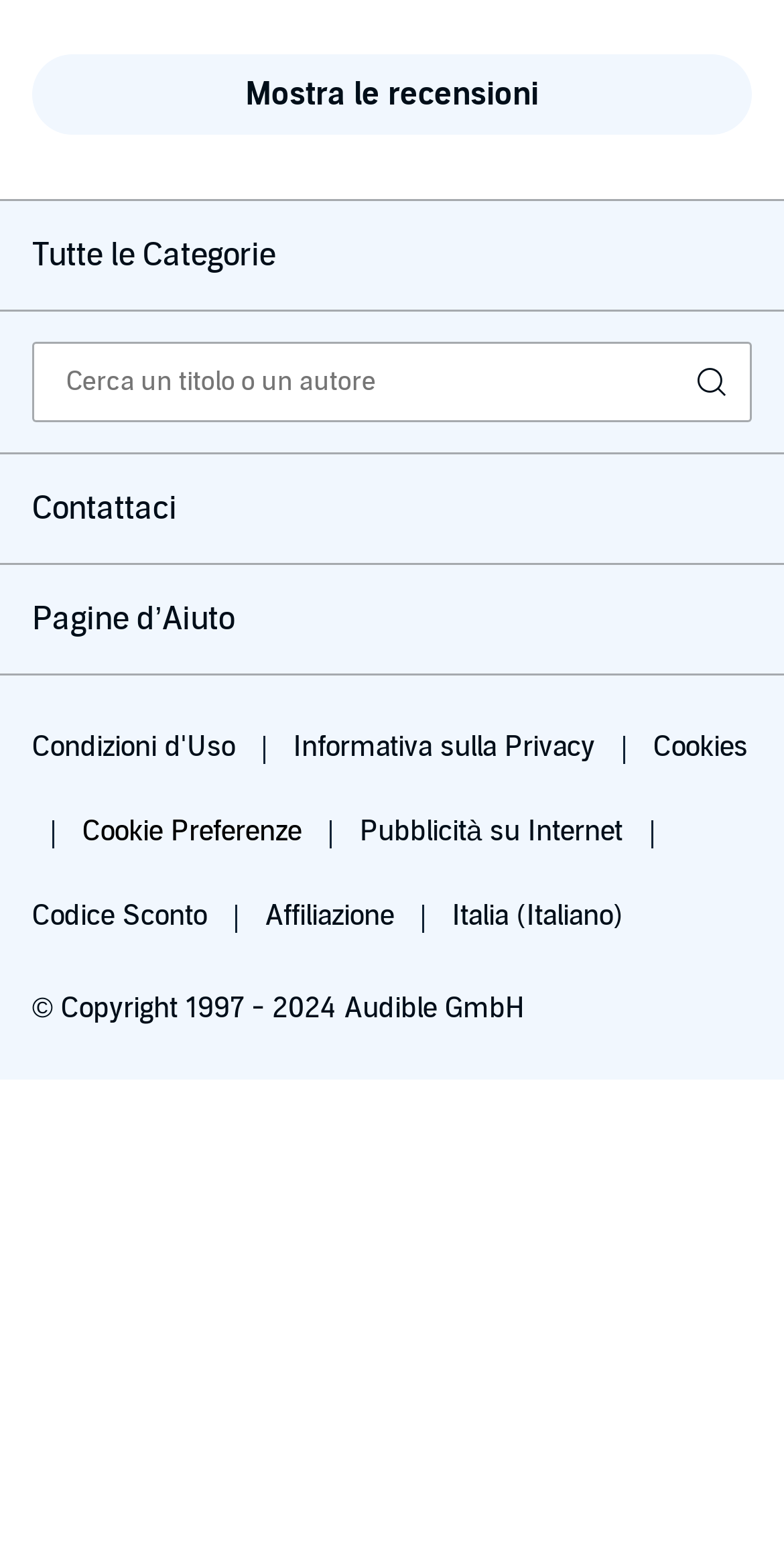Determine the bounding box of the UI component based on this description: "Italia (Italiano)". The bounding box coordinates should be four float values between 0 and 1, i.e., [left, top, right, bottom].

[0.577, 0.583, 0.795, 0.605]